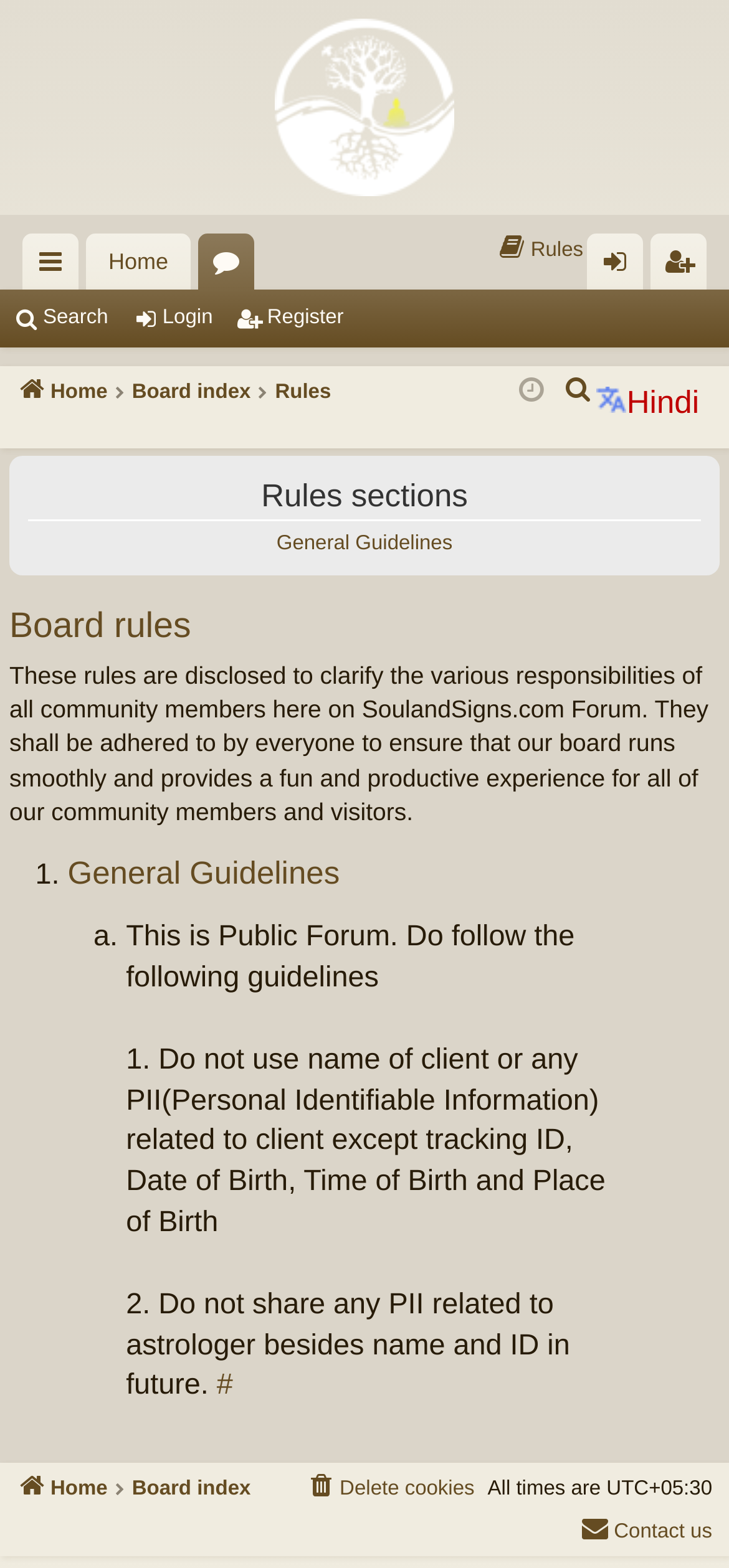Please identify the bounding box coordinates of where to click in order to follow the instruction: "Search for a devotional".

None